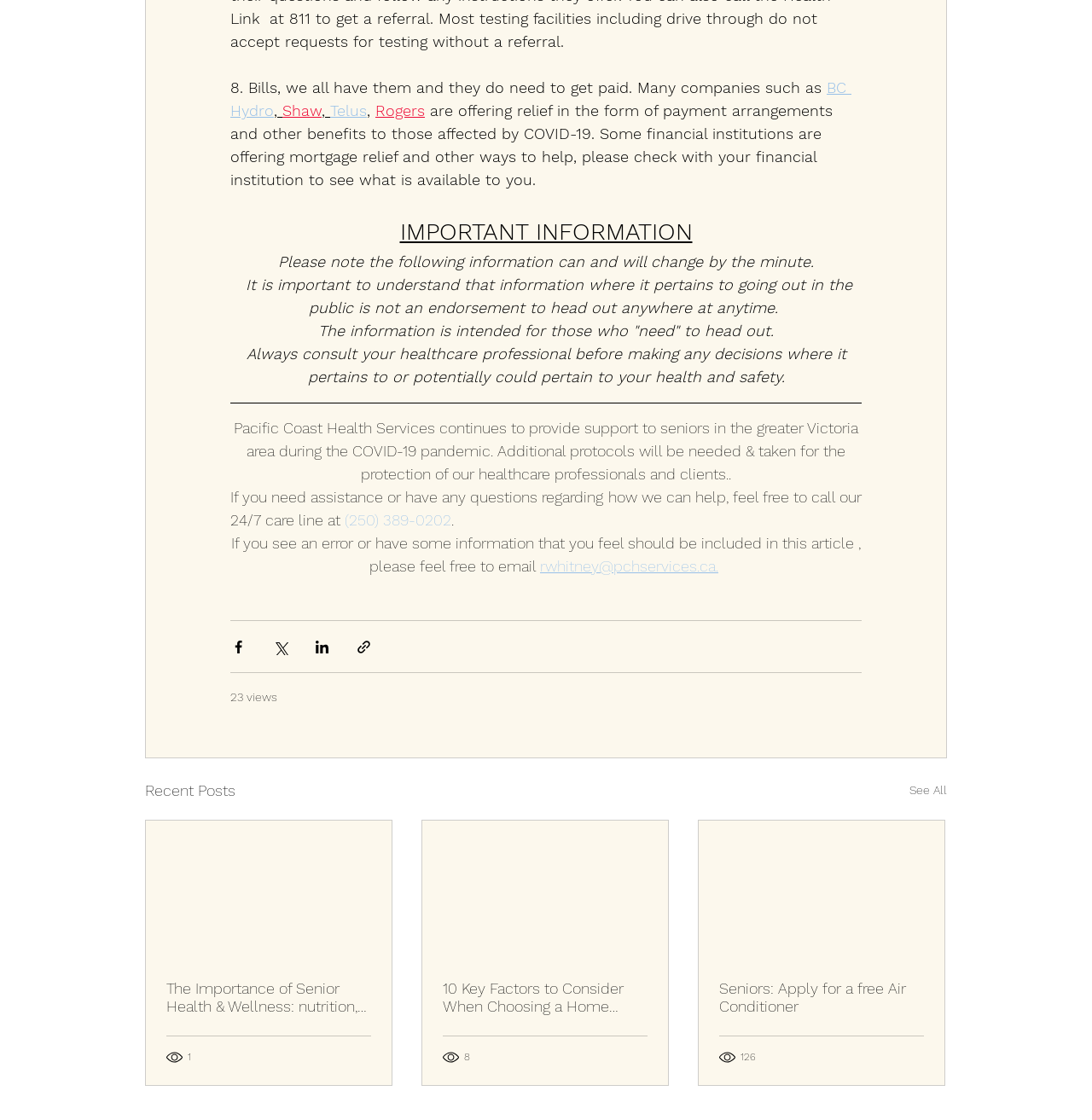Specify the bounding box coordinates of the area to click in order to follow the given instruction: "Read the article 'The Importance of Senior Health & Wellness: nutrition, regular exercise, and mental health'."

[0.152, 0.875, 0.34, 0.907]